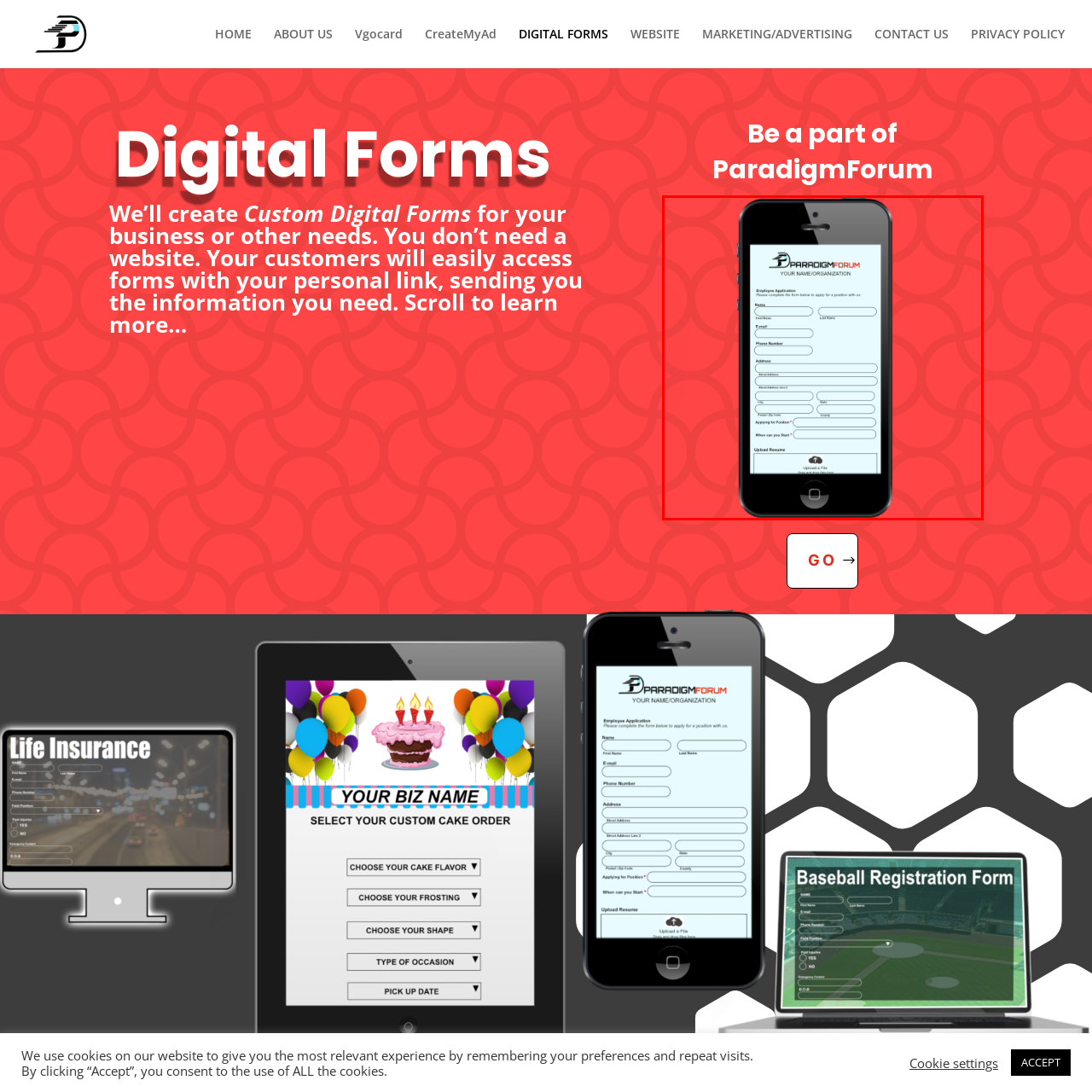Review the part of the image encased in the red box and give an elaborate answer to the question posed: What is the purpose of the 'upload a resume' option?

The purpose of the 'upload a resume' option can be inferred by understanding the context of the digital employee application form. This feature allows applicants to easily attach their resume to the application, making the process more convenient and streamlined for both the applicant and the employer.